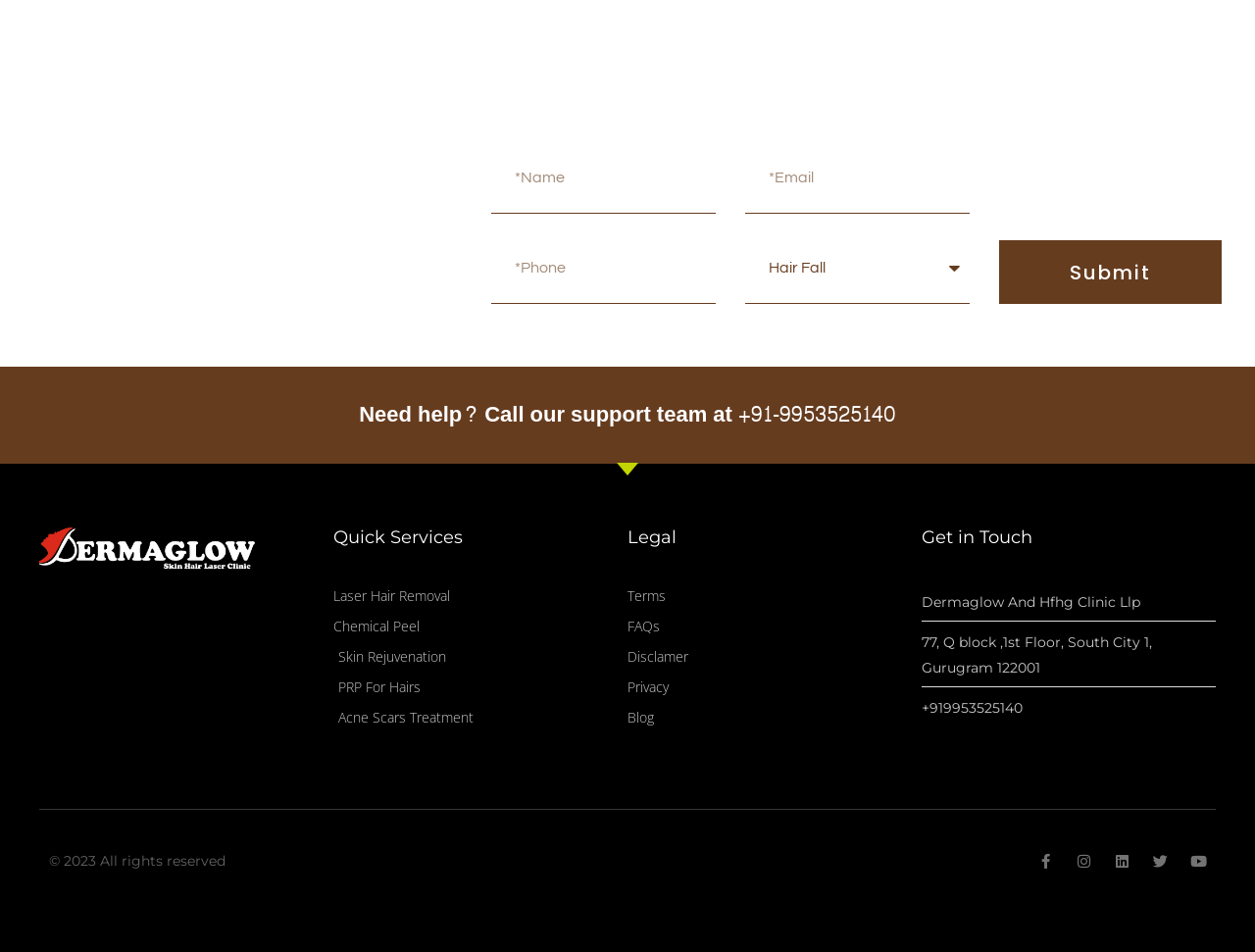Identify the bounding box coordinates of the specific part of the webpage to click to complete this instruction: "Submit the form".

[0.796, 0.252, 0.973, 0.319]